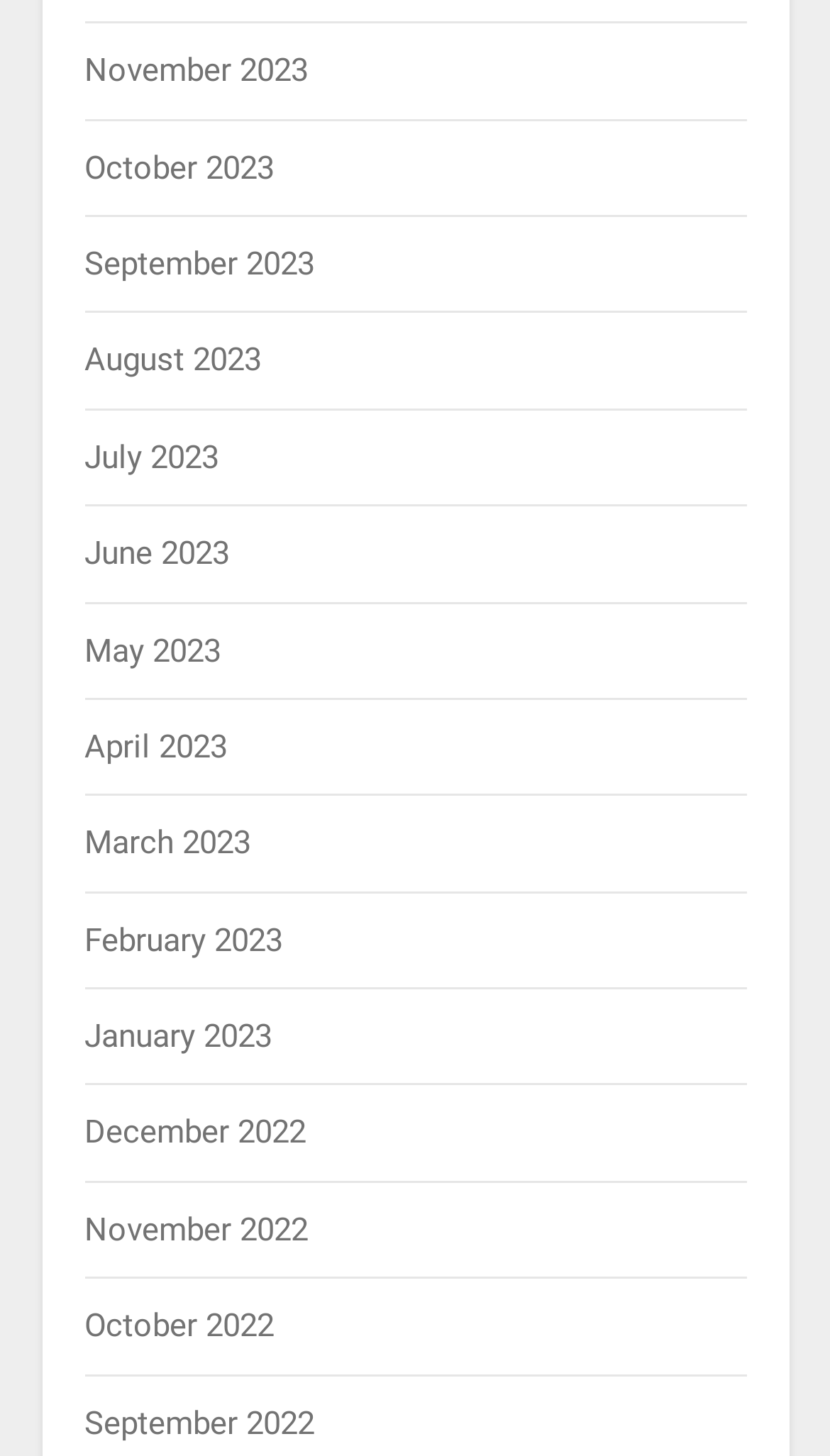Identify the bounding box coordinates for the element that needs to be clicked to fulfill this instruction: "Explore August 2023". Provide the coordinates in the format of four float numbers between 0 and 1: [left, top, right, bottom].

[0.101, 0.234, 0.314, 0.261]